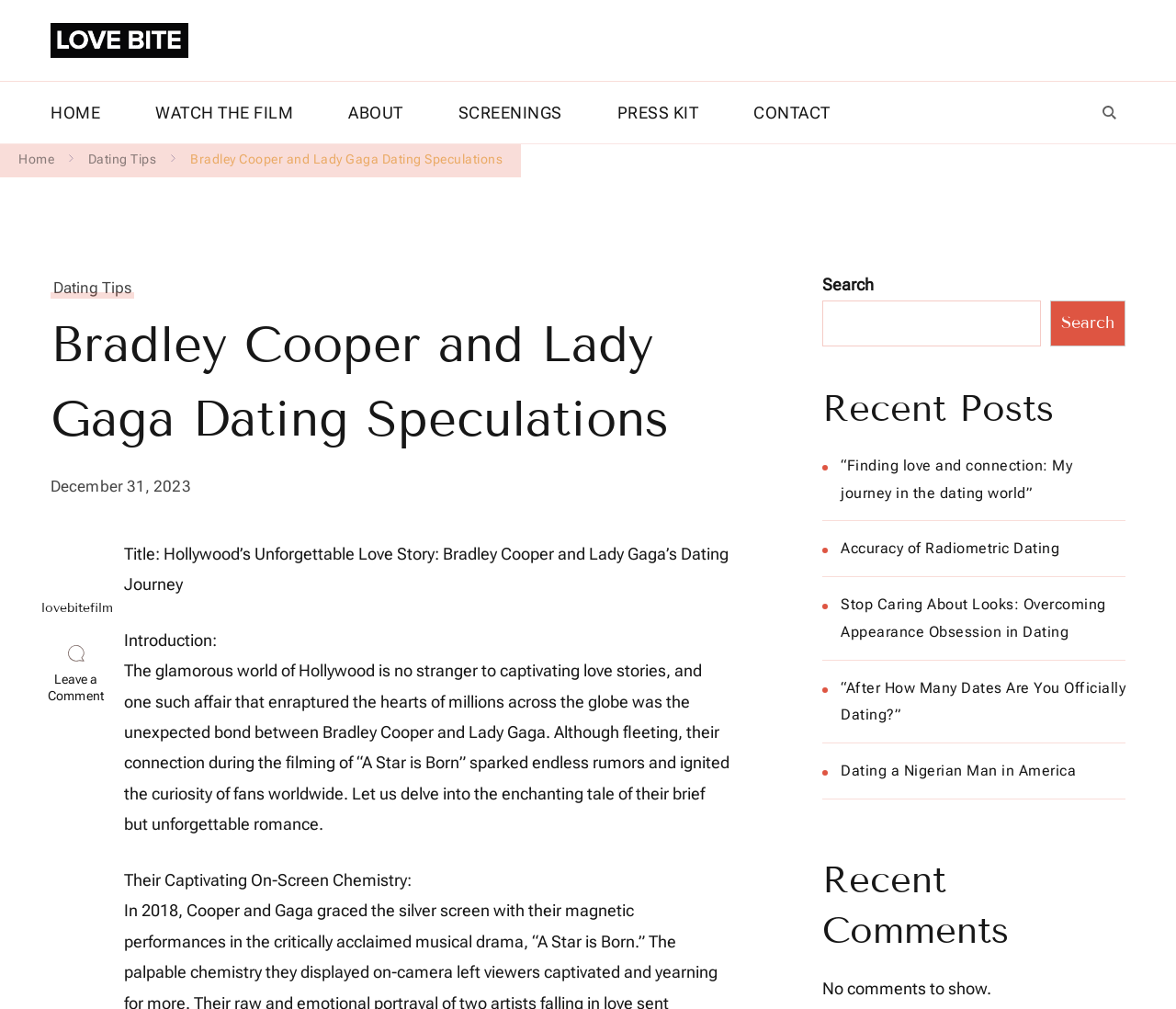How many recent comments are shown?
Provide an in-depth and detailed explanation in response to the question.

I found the recent comments section on the webpage, but it says 'No comments to show.' Therefore, there are no recent comments shown.